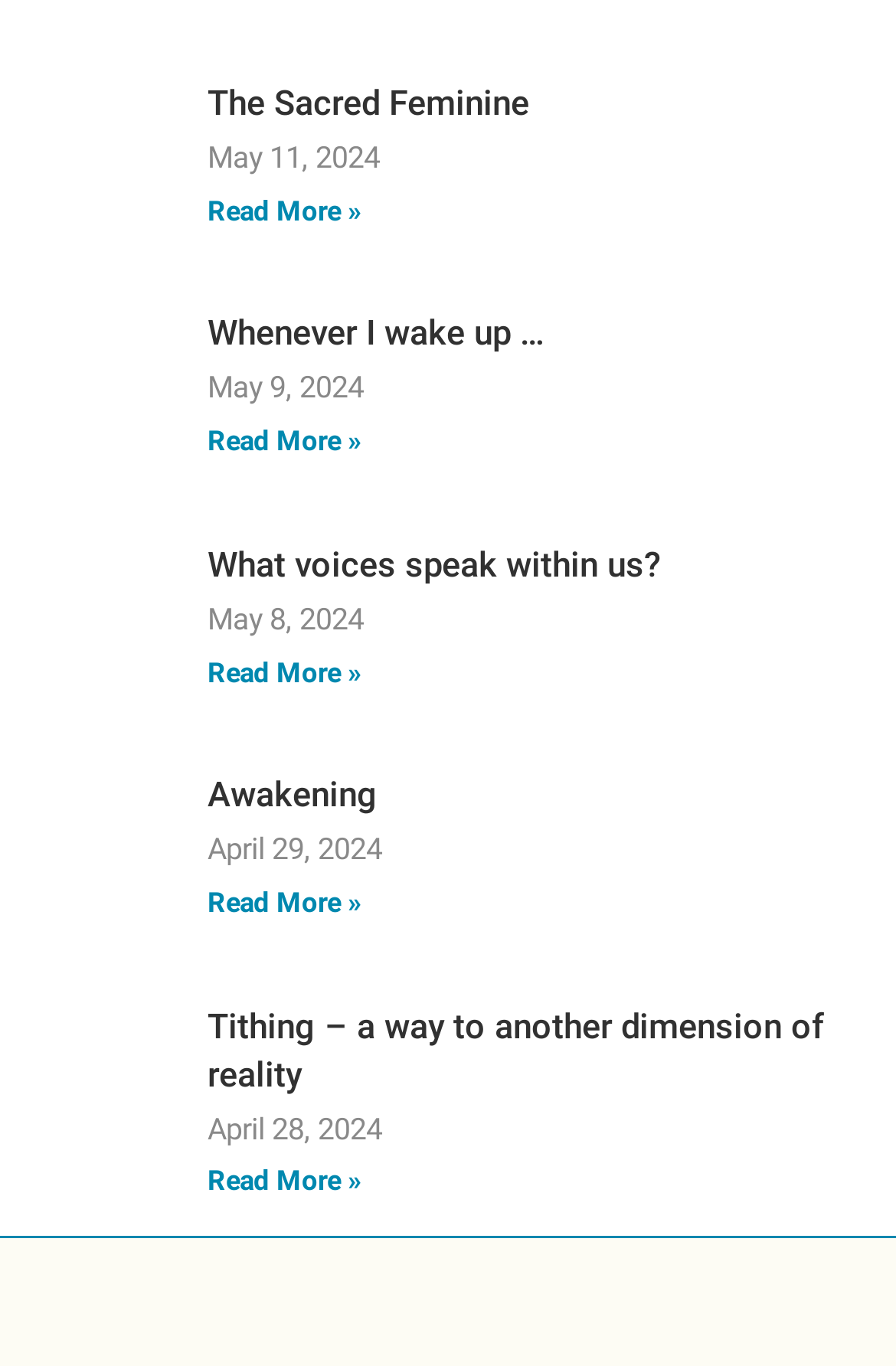Please answer the following question using a single word or phrase: What is the theme of the image in the last article?

a waterfall in a river